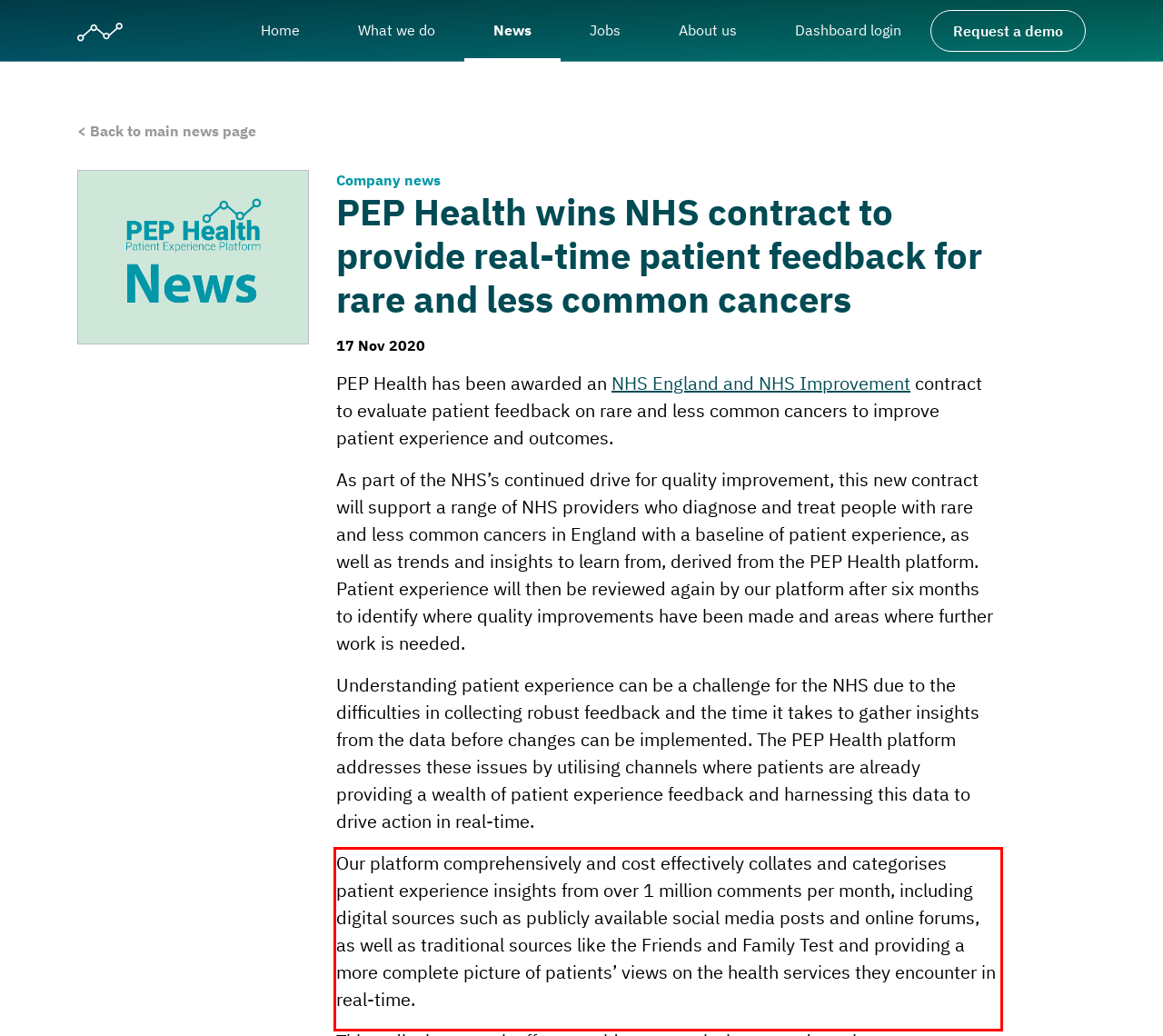With the given screenshot of a webpage, locate the red rectangle bounding box and extract the text content using OCR.

Our platform comprehensively and cost effectively collates and categorises patient experience insights from over 1 million comments per month, including digital sources such as publicly available social media posts and online forums, as well as traditional sources like the Friends and Family Test and providing a more complete picture of patients’ views on the health services they encounter in real-time.